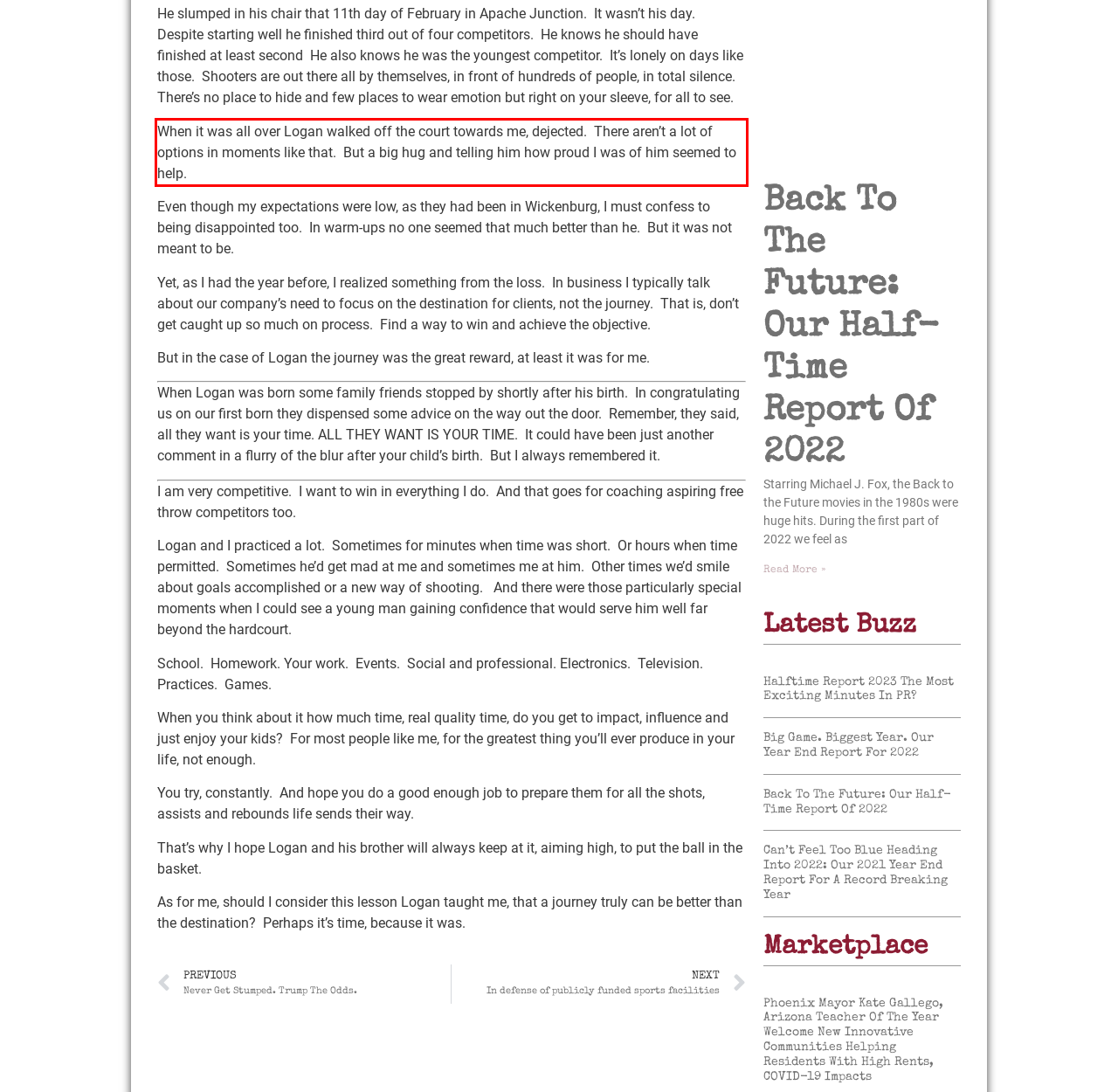In the given screenshot, locate the red bounding box and extract the text content from within it.

When it was all over Logan walked off the court towards me, dejected. There aren’t a lot of options in moments like that. But a big hug and telling him how proud I was of him seemed to help.